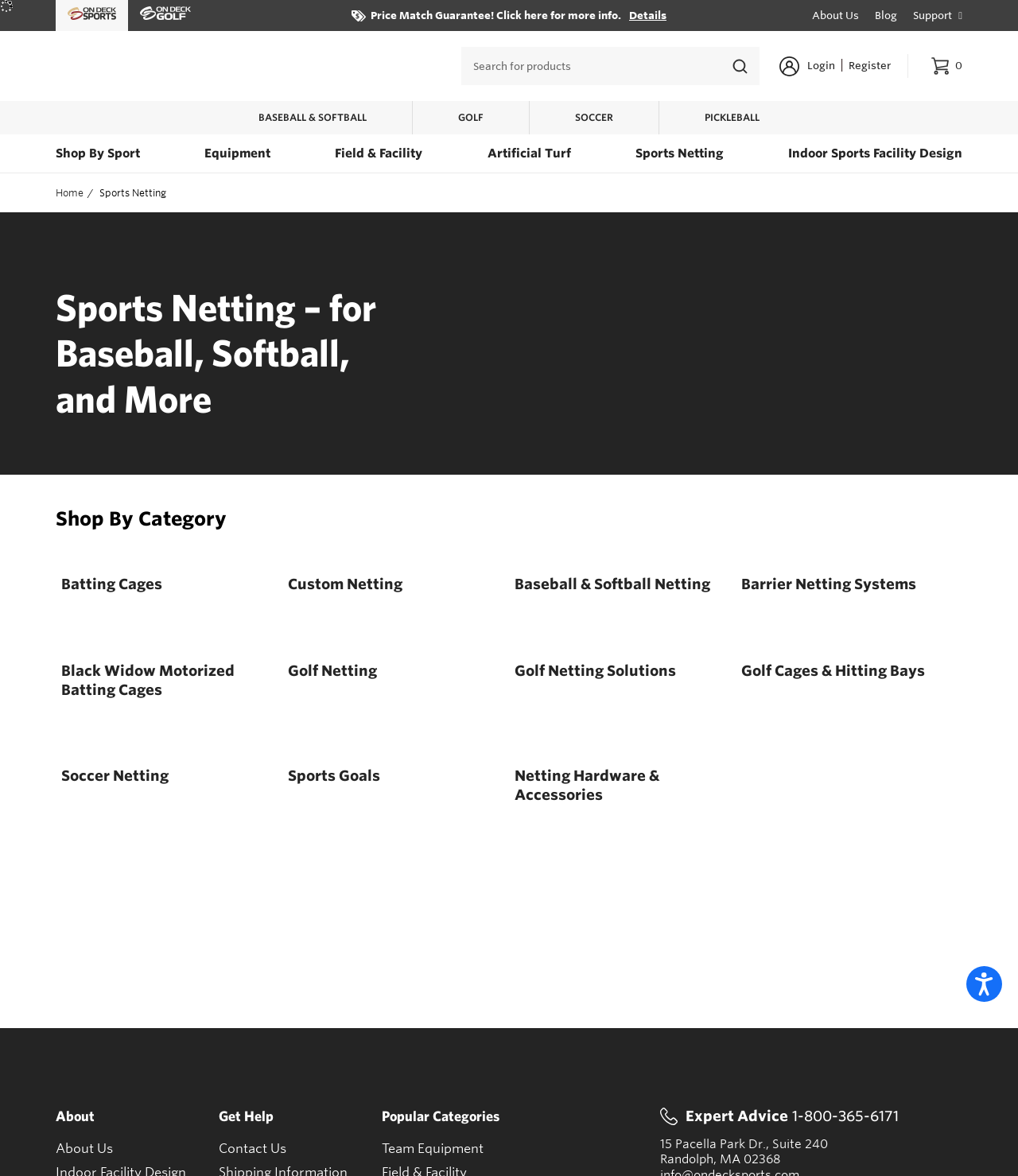Identify and extract the main heading from the webpage.

Sports Netting – for Baseball, Softball, and More